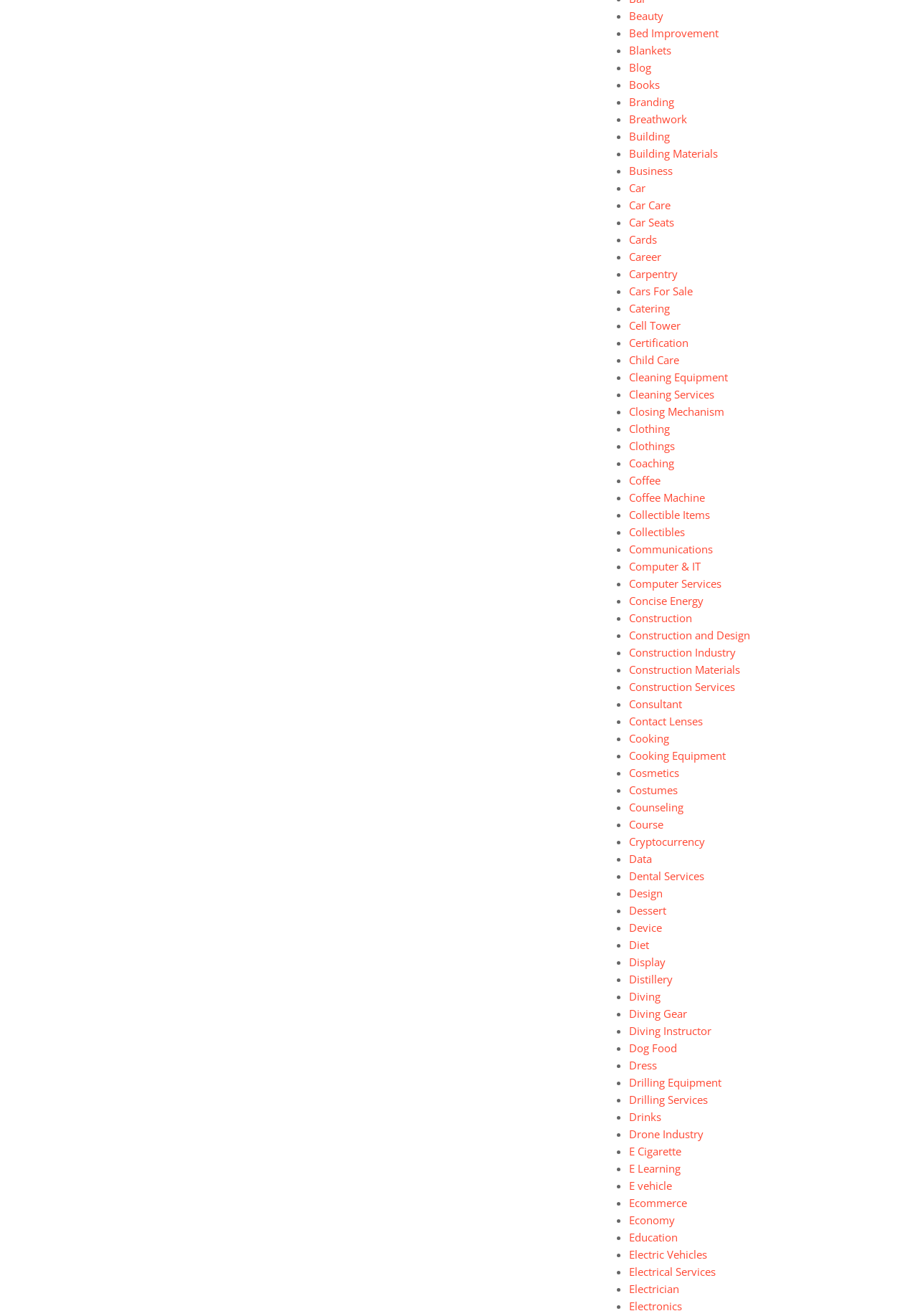Please find the bounding box coordinates of the element that you should click to achieve the following instruction: "Visit Bed Improvement". The coordinates should be presented as four float numbers between 0 and 1: [left, top, right, bottom].

[0.686, 0.02, 0.784, 0.031]